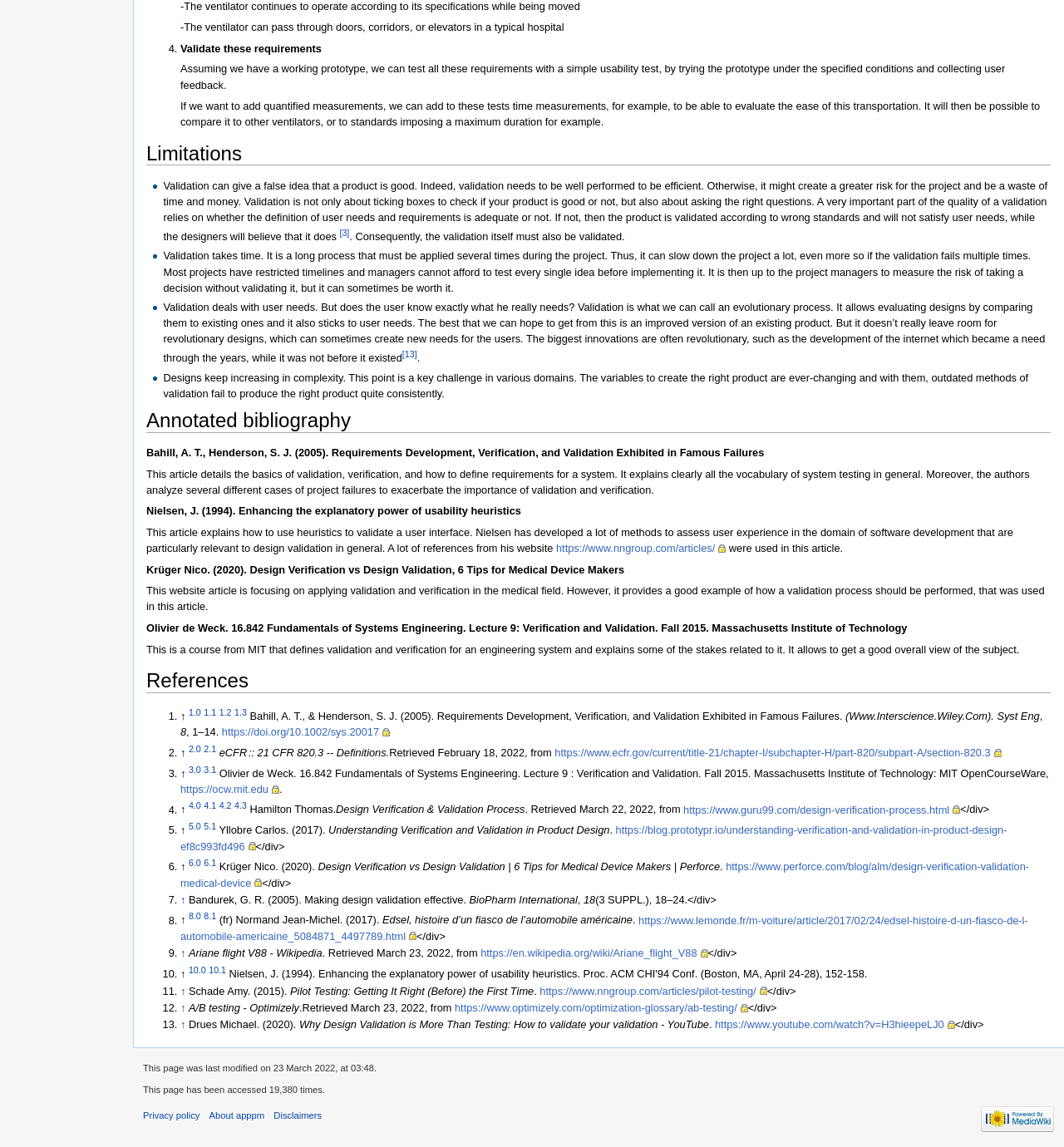Give a one-word or one-phrase response to the question:
What is the purpose of validation in product design?

To ensure product meets user needs